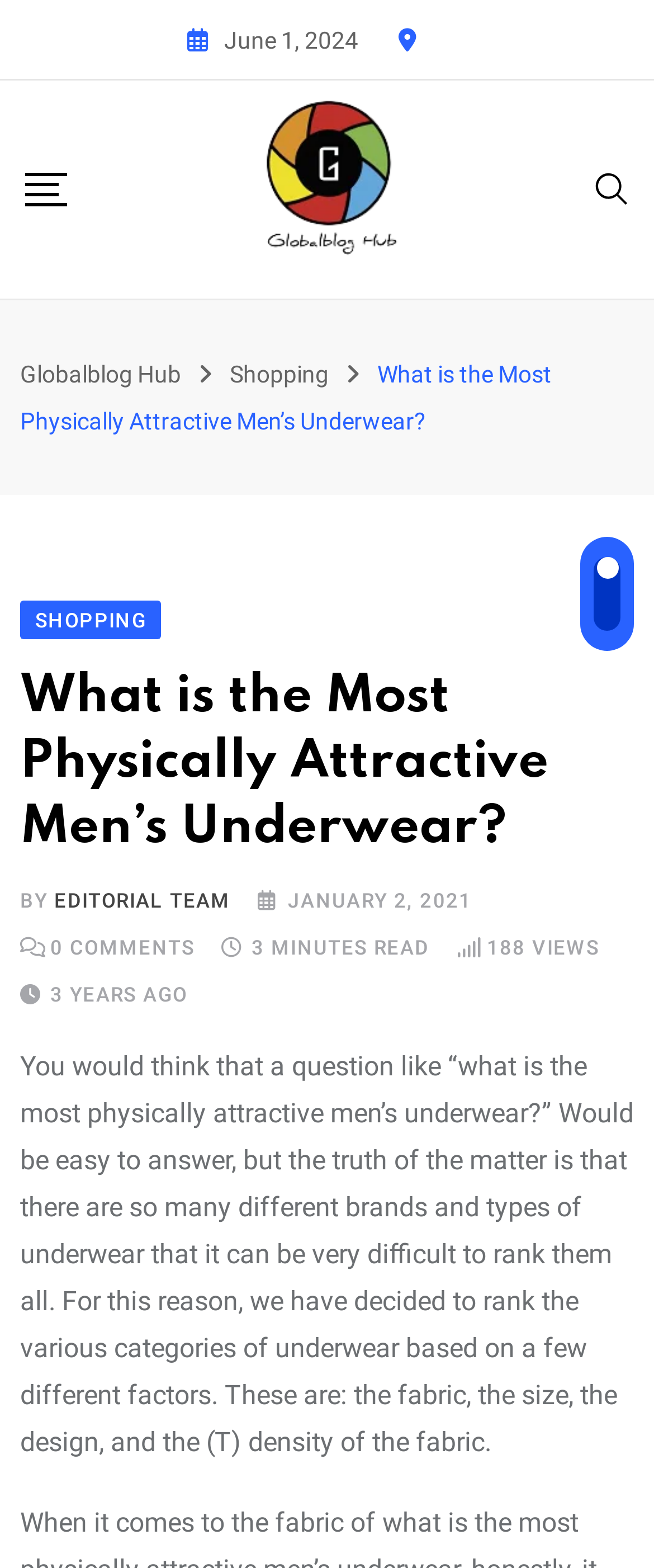What is the date of the article?
Answer the question with a single word or phrase derived from the image.

January 2, 2021